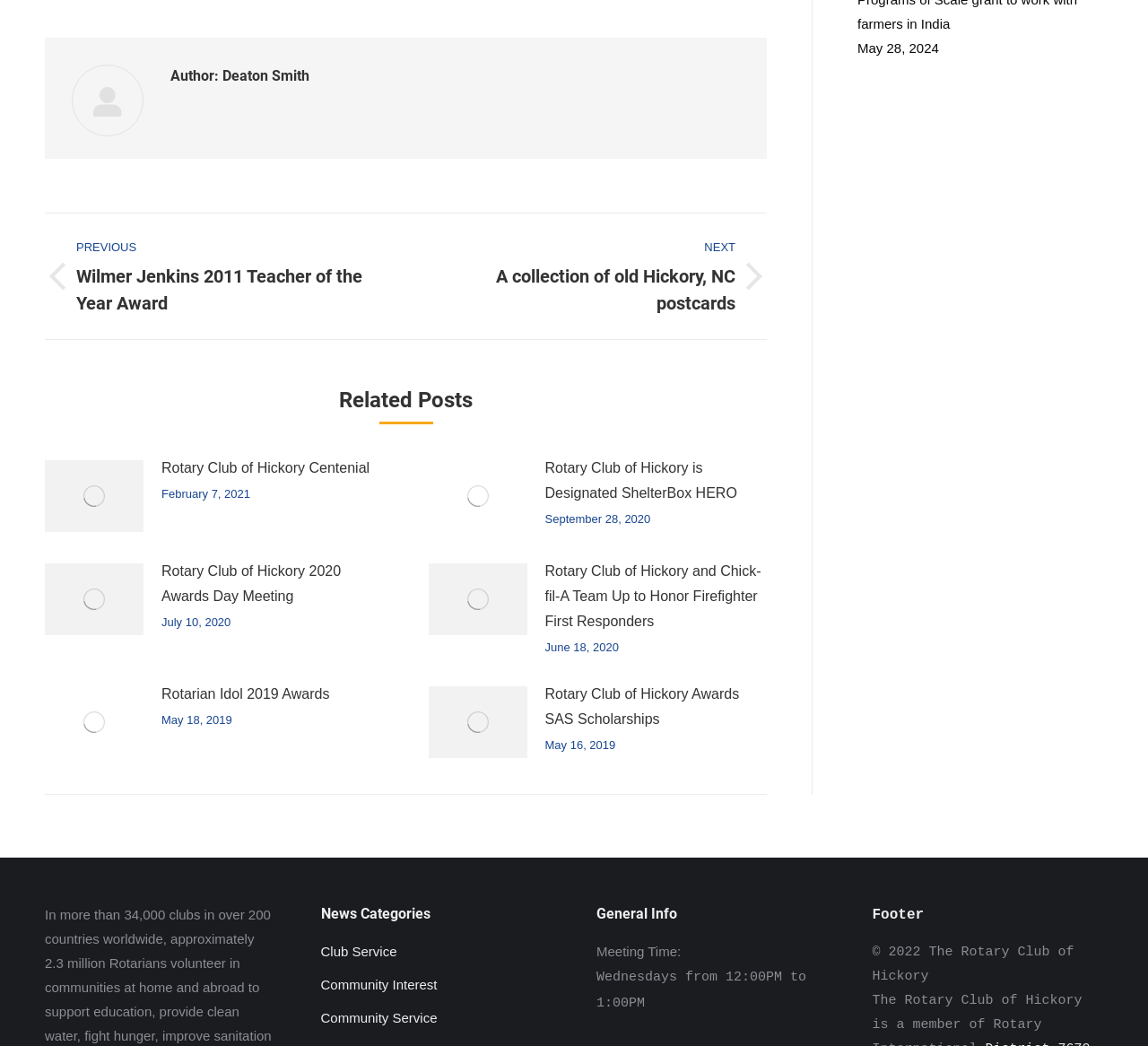What is the author of the post?
Answer the question with a single word or phrase derived from the image.

Deaton Smith